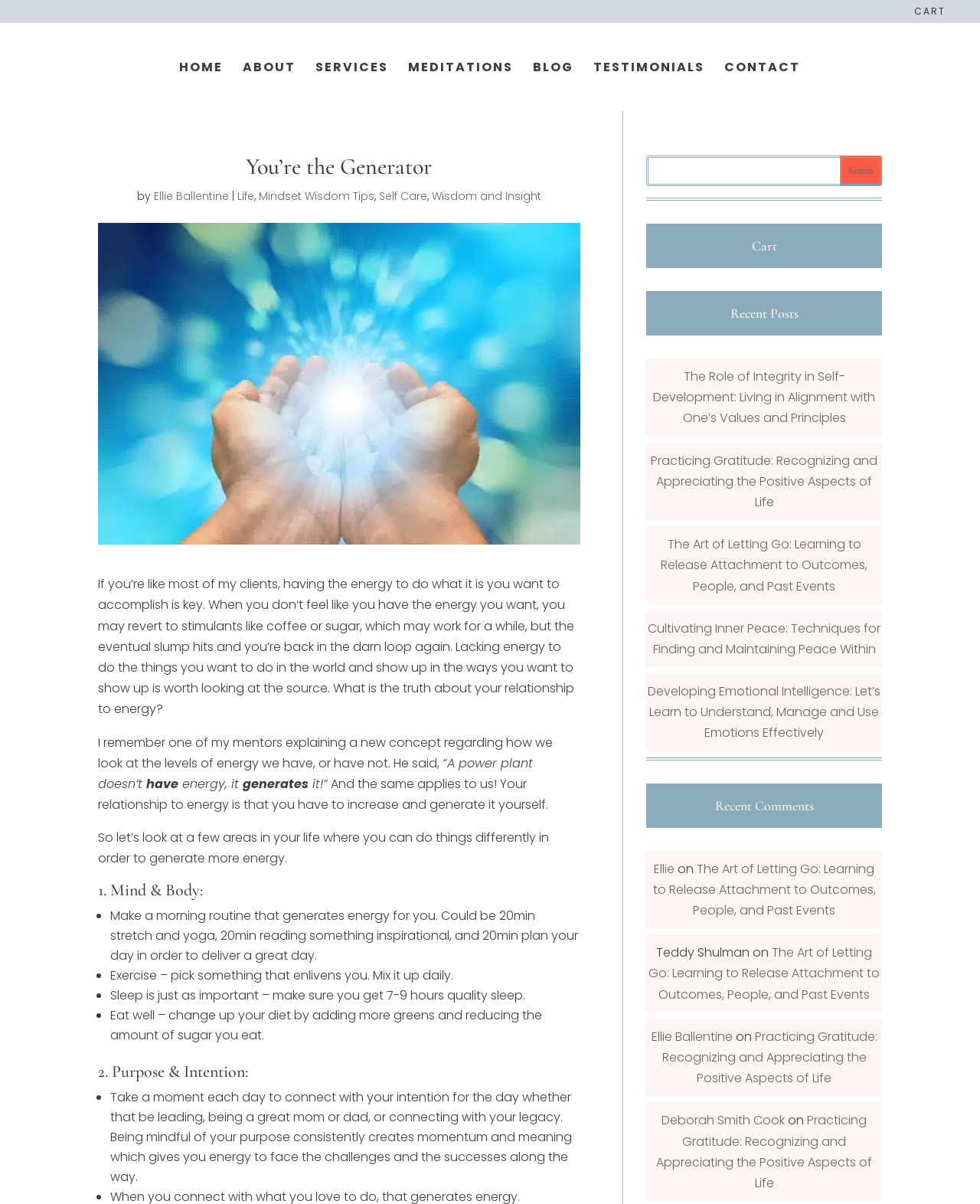How many hours of sleep are recommended?
Please answer the question with a detailed and comprehensive explanation.

The text suggests that sleep is important and recommends getting 7-9 hours of quality sleep, as mentioned in the section '1. Mind & Body'.